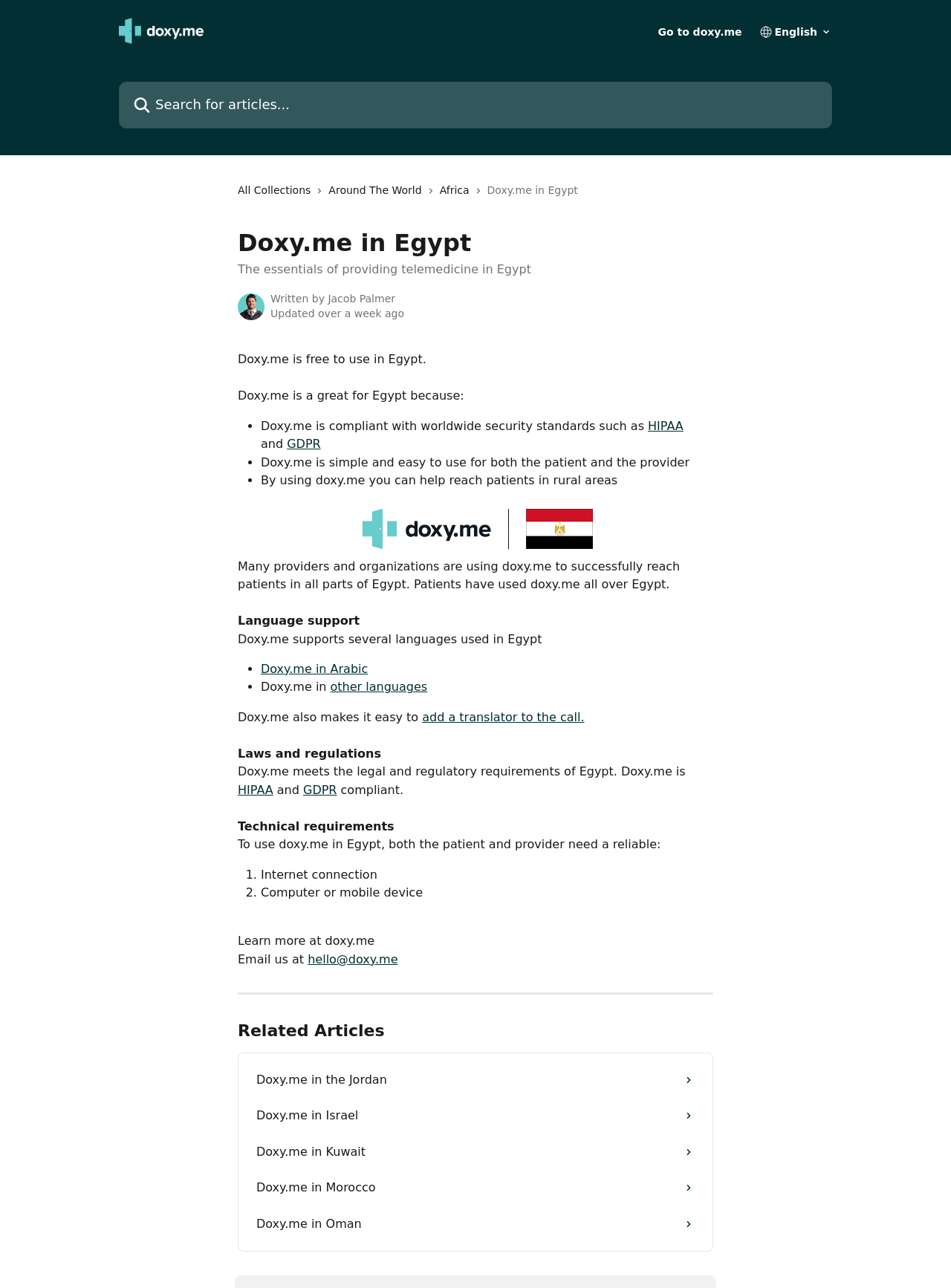Please identify the bounding box coordinates of the clickable element to fulfill the following instruction: "Select English language". The coordinates should be four float numbers between 0 and 1, i.e., [left, top, right, bottom].

[0.814, 0.02, 0.859, 0.029]